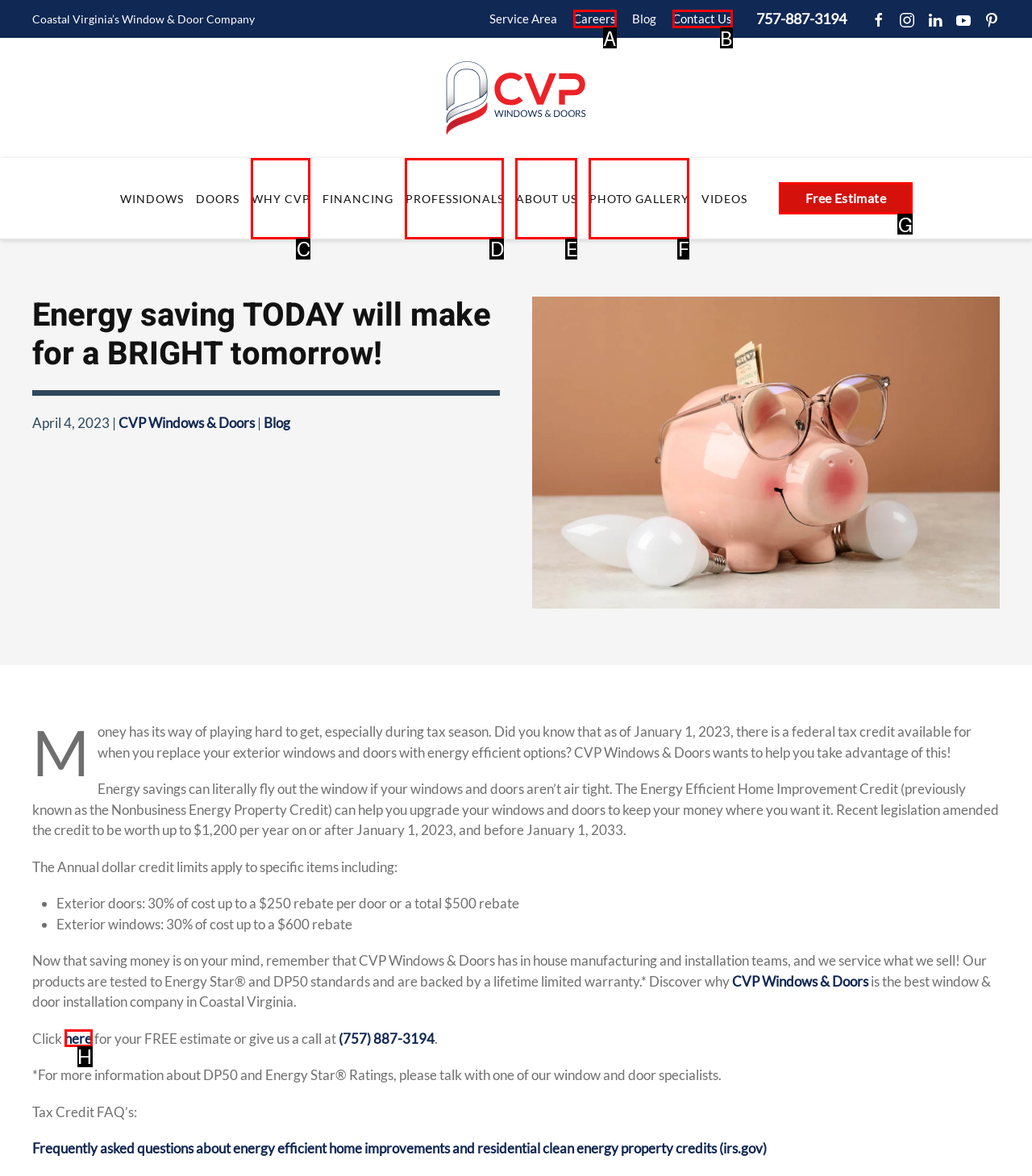For the task "Click on the link to read the post 'How I Write'", which option's letter should you click? Answer with the letter only.

None